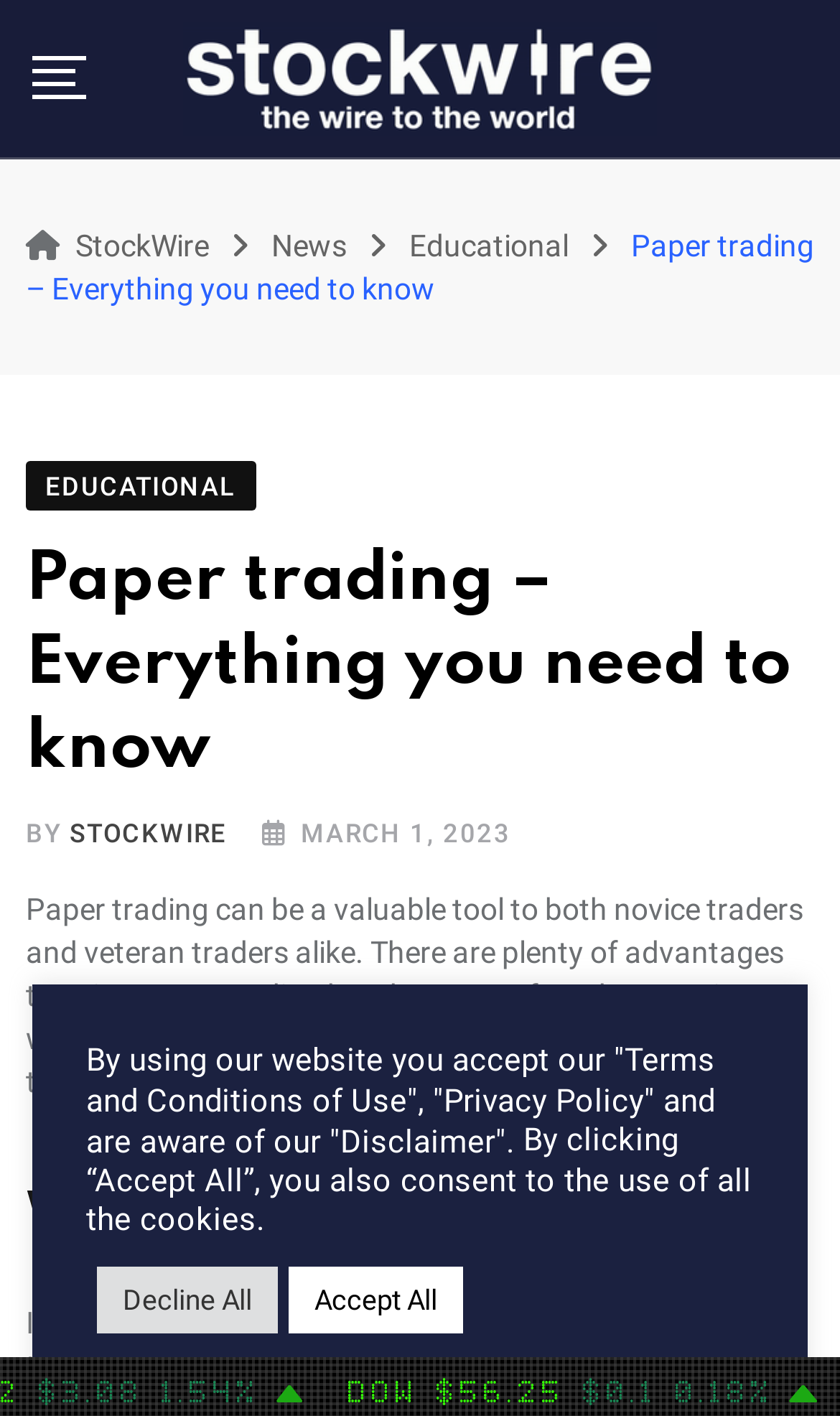Locate the heading on the webpage and return its text.

Paper trading – Everything you need to know